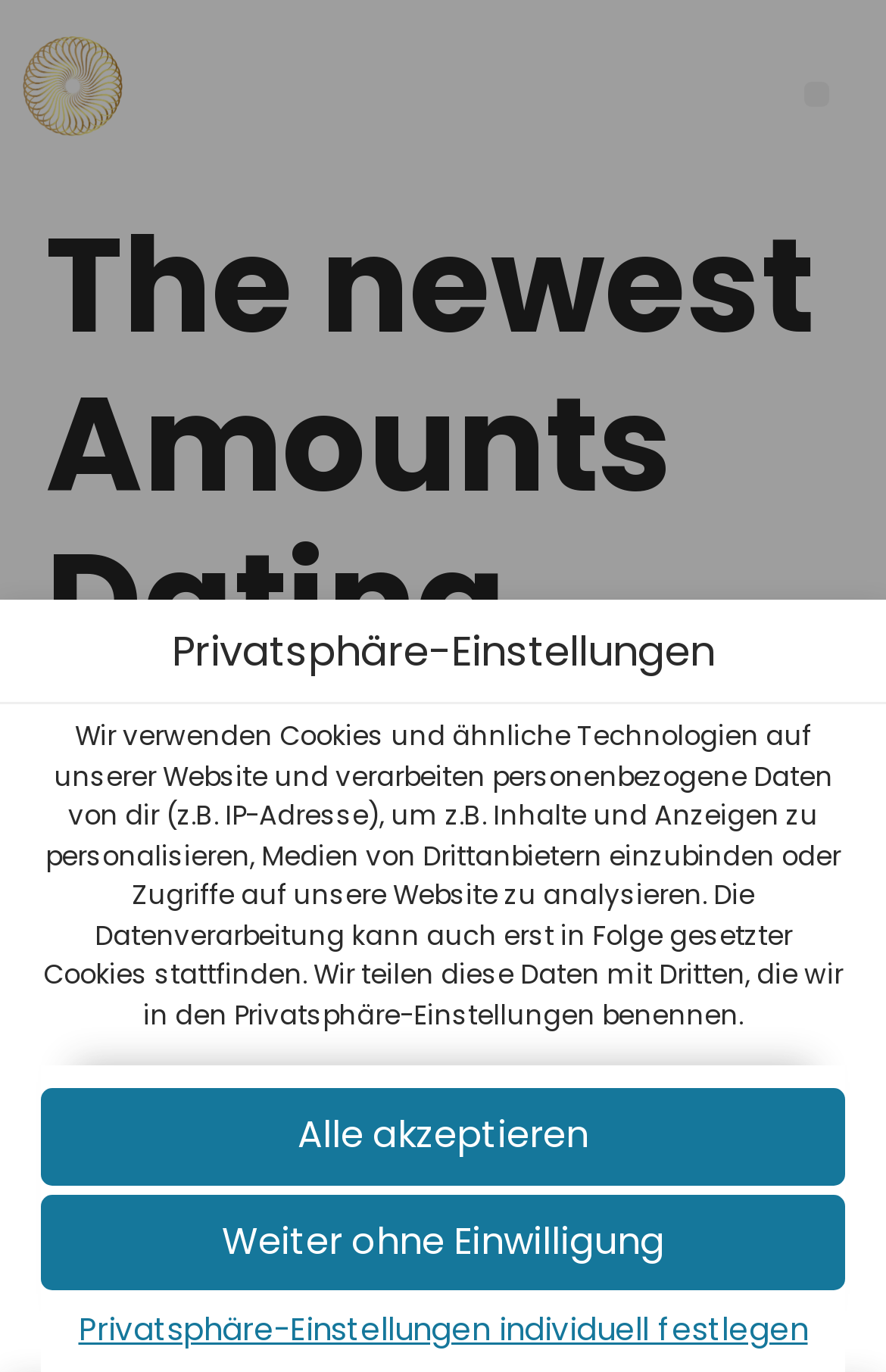Please predict the bounding box coordinates (top-left x, top-left y, bottom-right x, bottom-right y) for the UI element in the screenshot that fits the description: Privatsphäre-Einstellungen individuell festlegen

[0.046, 0.949, 0.954, 0.996]